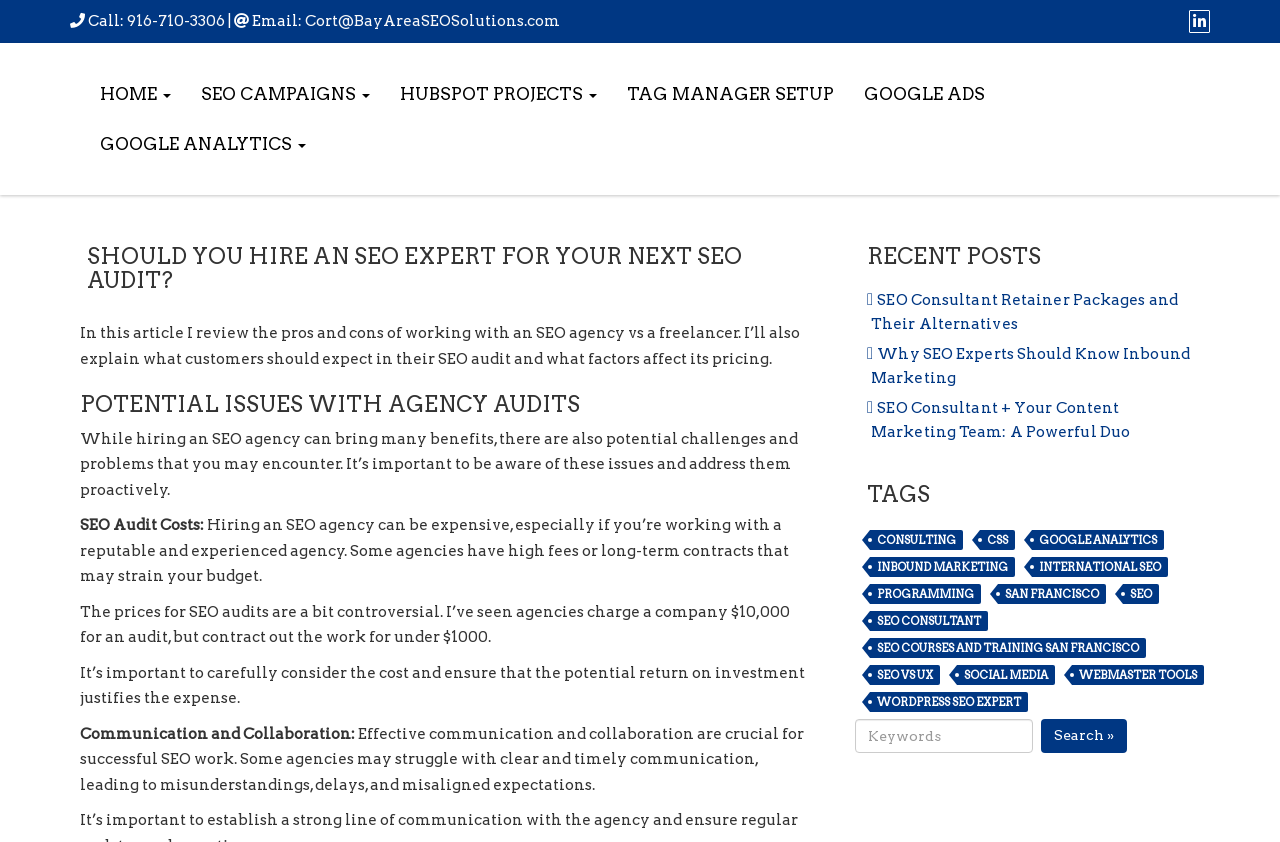Identify the bounding box coordinates for the element that needs to be clicked to fulfill this instruction: "Navigate to HOME". Provide the coordinates in the format of four float numbers between 0 and 1: [left, top, right, bottom].

[0.066, 0.082, 0.145, 0.141]